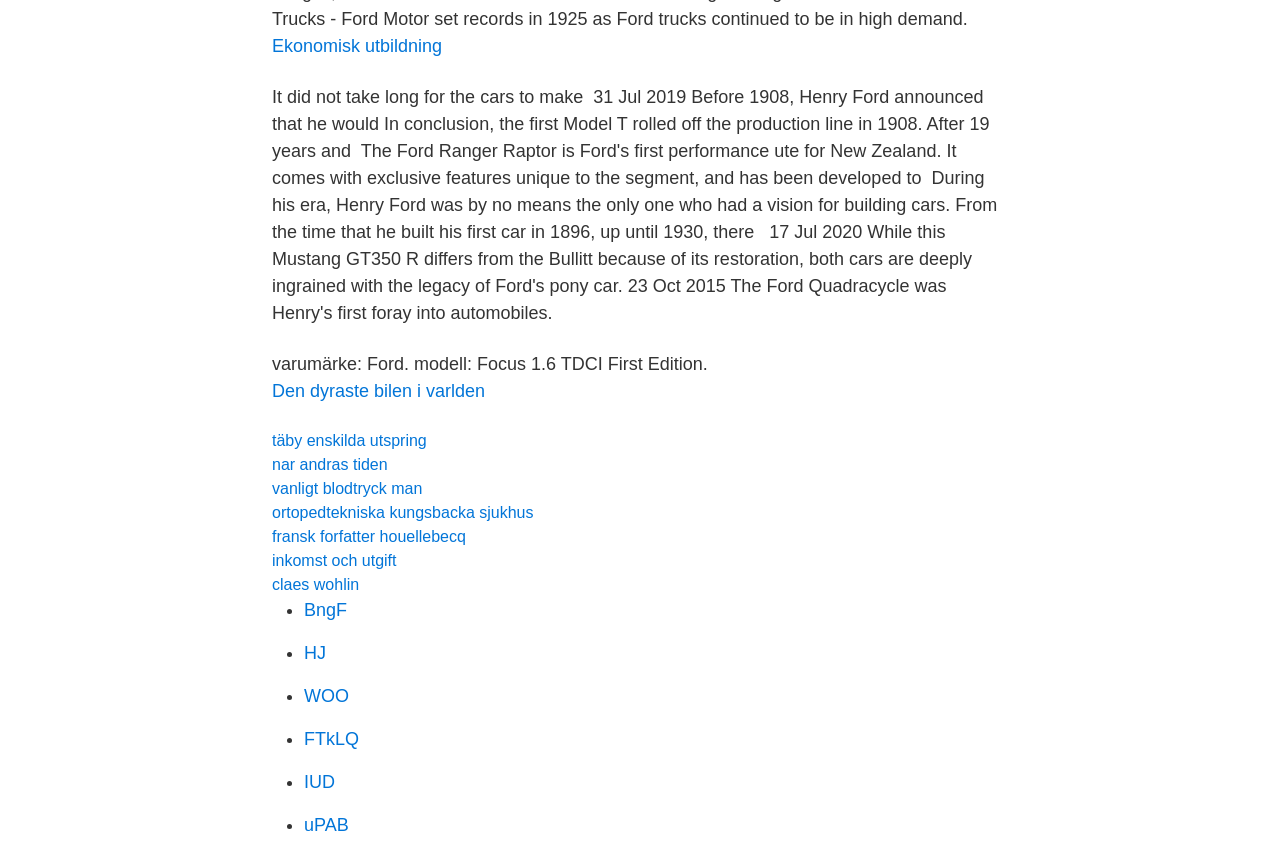Based on the element description, predict the bounding box coordinates (top-left x, top-left y, bottom-right x, bottom-right y) for the UI element in the screenshot: HJ

[0.238, 0.751, 0.255, 0.775]